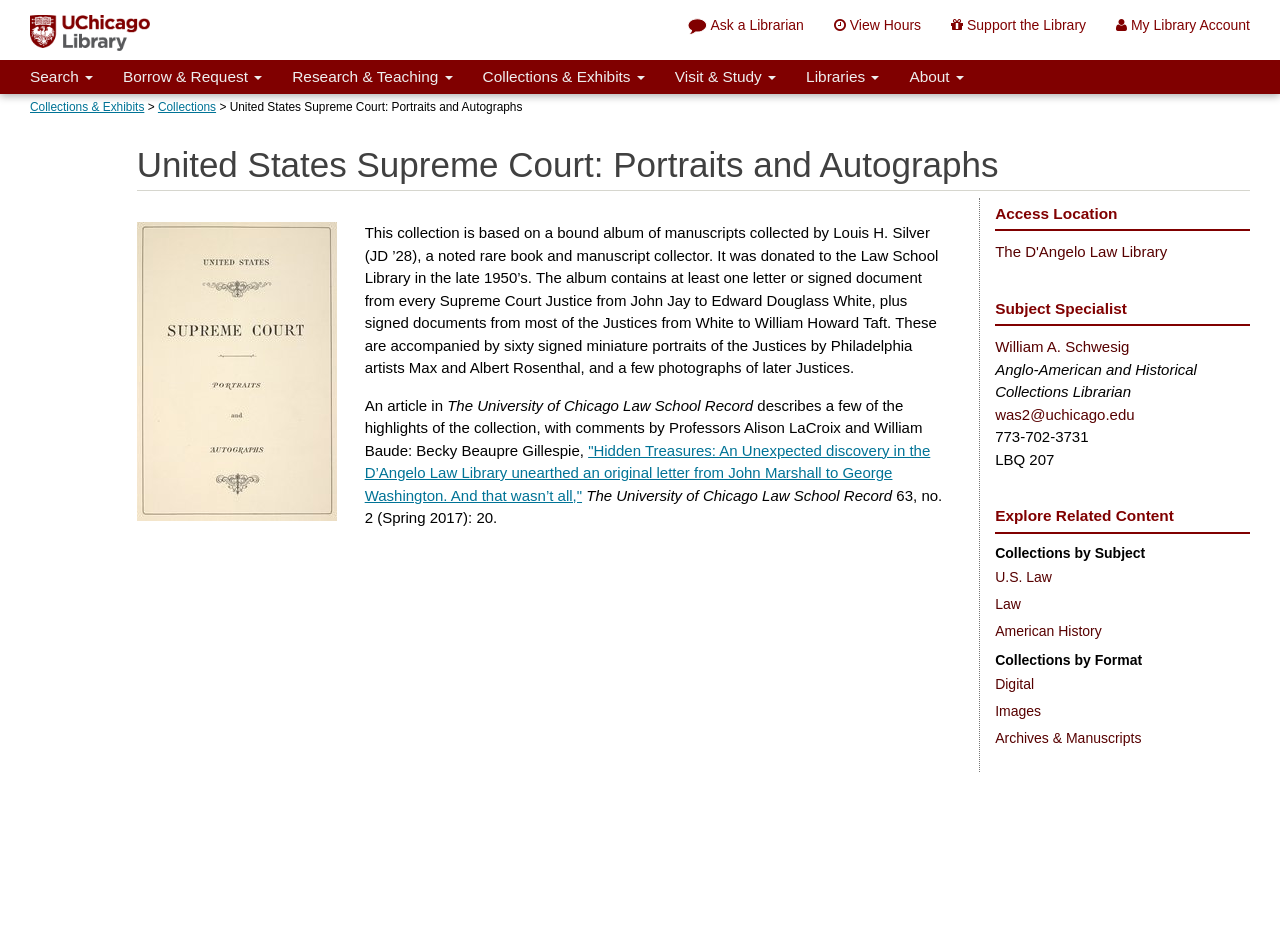Find the bounding box coordinates for the UI element whose description is: "About". The coordinates should be four float numbers between 0 and 1, in the format [left, top, right, bottom].

[0.699, 0.064, 0.765, 0.101]